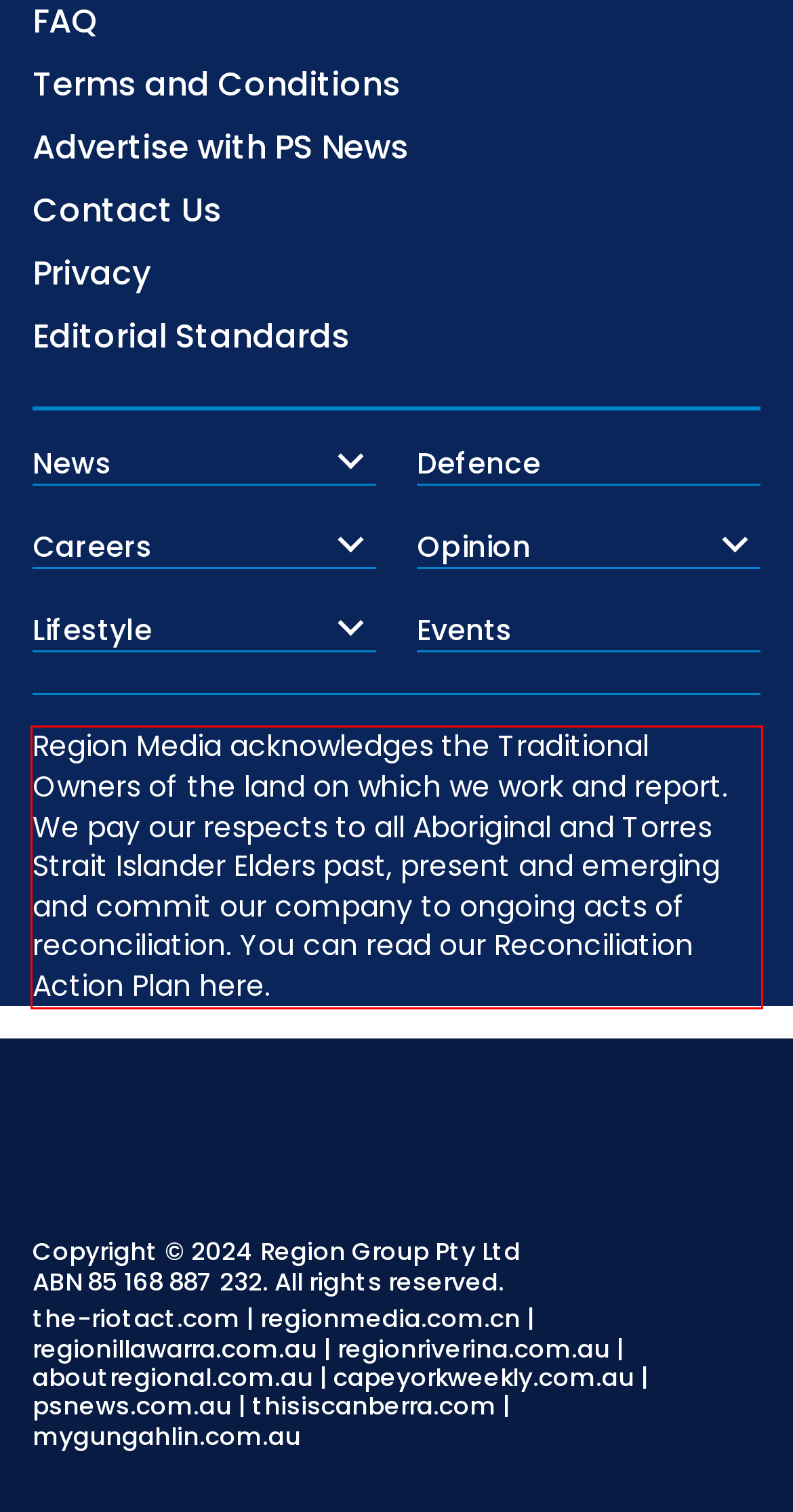Using OCR, extract the text content found within the red bounding box in the given webpage screenshot.

Region Media acknowledges the Traditional Owners of the land on which we work and report. We pay our respects to all Aboriginal and Torres Strait Islander Elders past, present and emerging and commit our company to ongoing acts of reconciliation. You can read our Reconciliation Action Plan here.